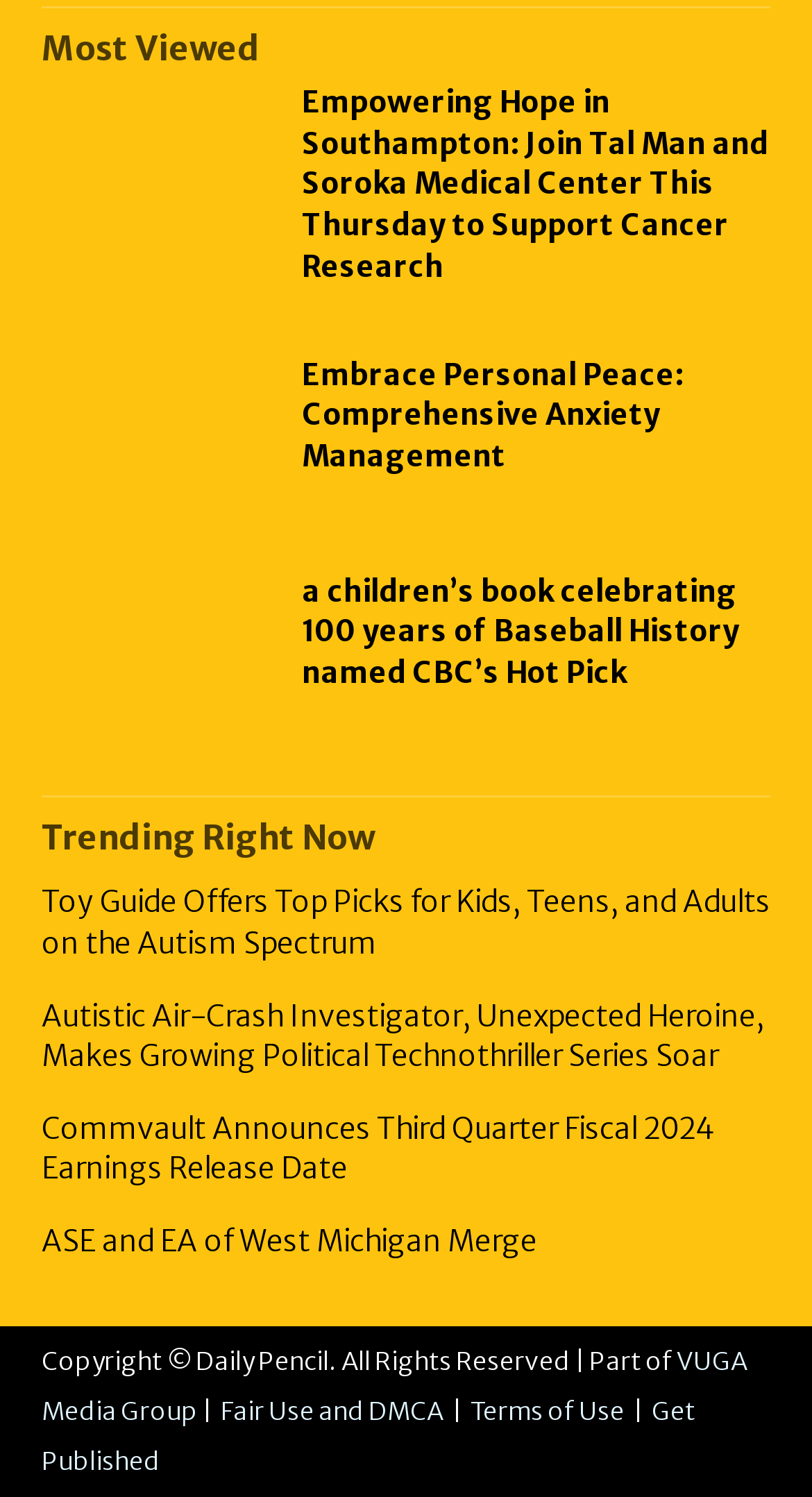Determine the bounding box coordinates of the clickable region to carry out the instruction: "Visit VUGA Media Group website".

[0.051, 0.898, 0.921, 0.953]